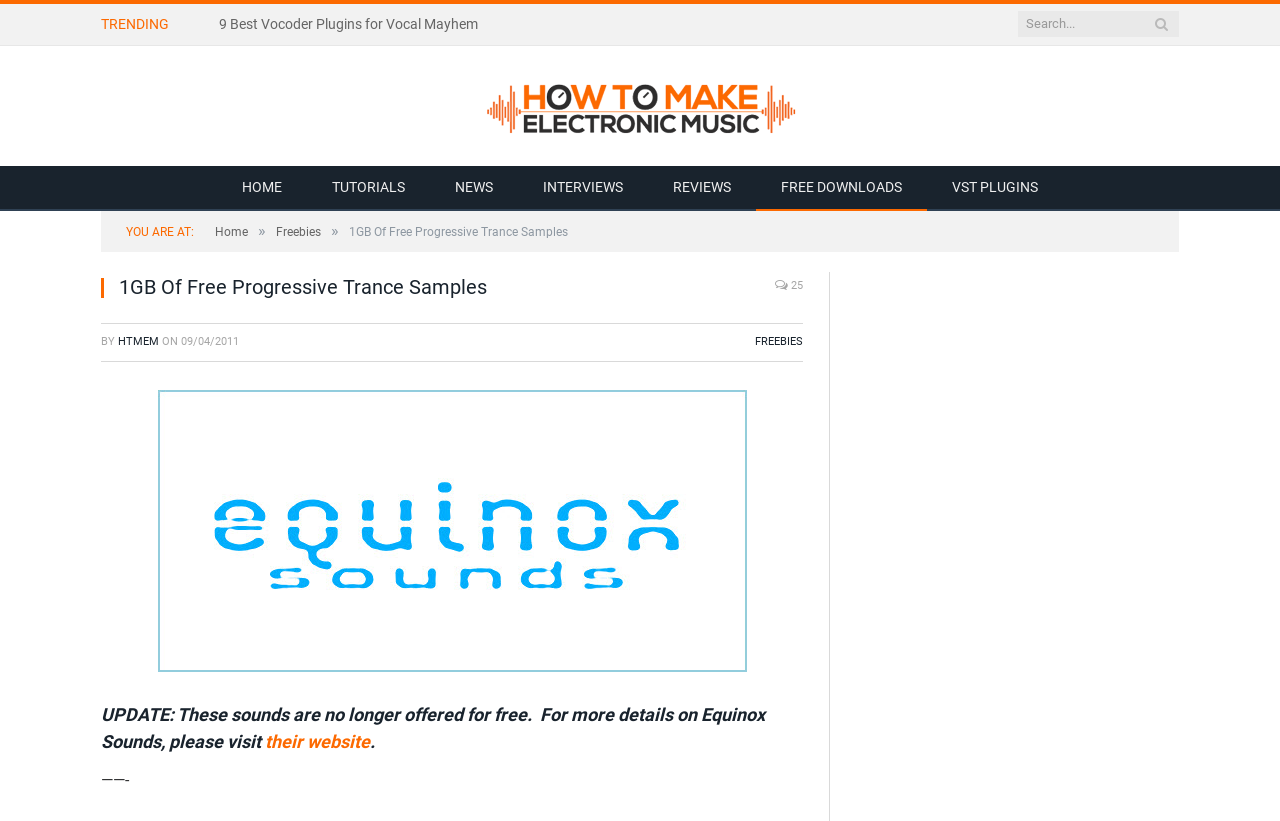Please specify the coordinates of the bounding box for the element that should be clicked to carry out this instruction: "Read the tutorial on how to make electronic music". The coordinates must be four float numbers between 0 and 1, formatted as [left, top, right, bottom].

[0.371, 0.102, 0.629, 0.155]